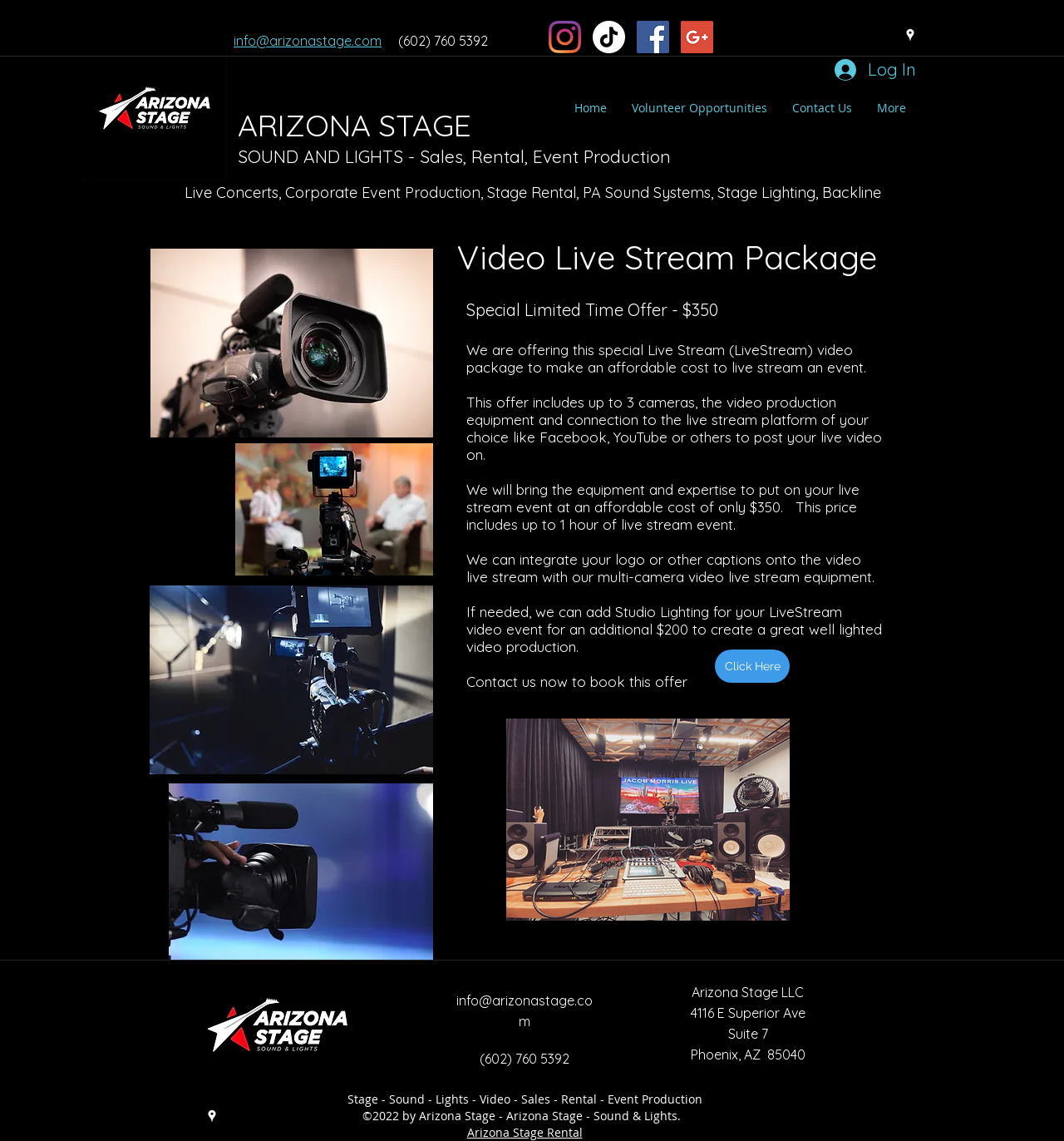Give a succinct answer to this question in a single word or phrase: 
What is the purpose of the 'Live Stream Video Production' service?

To live stream an event